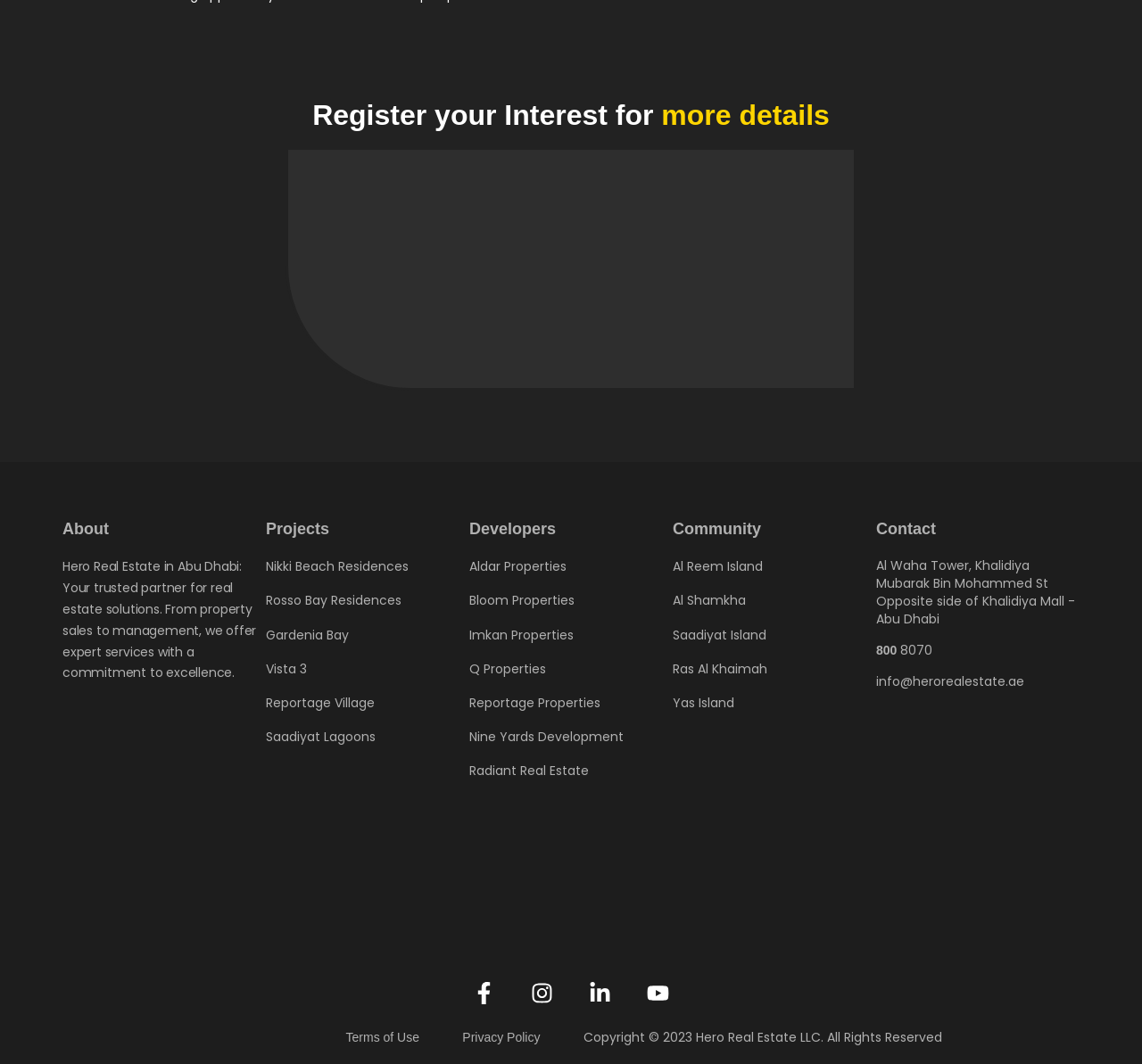Pinpoint the bounding box coordinates of the clickable area needed to execute the instruction: "Learn about Nikki Beach Residences". The coordinates should be specified as four float numbers between 0 and 1, i.e., [left, top, right, bottom].

[0.233, 0.523, 0.411, 0.543]